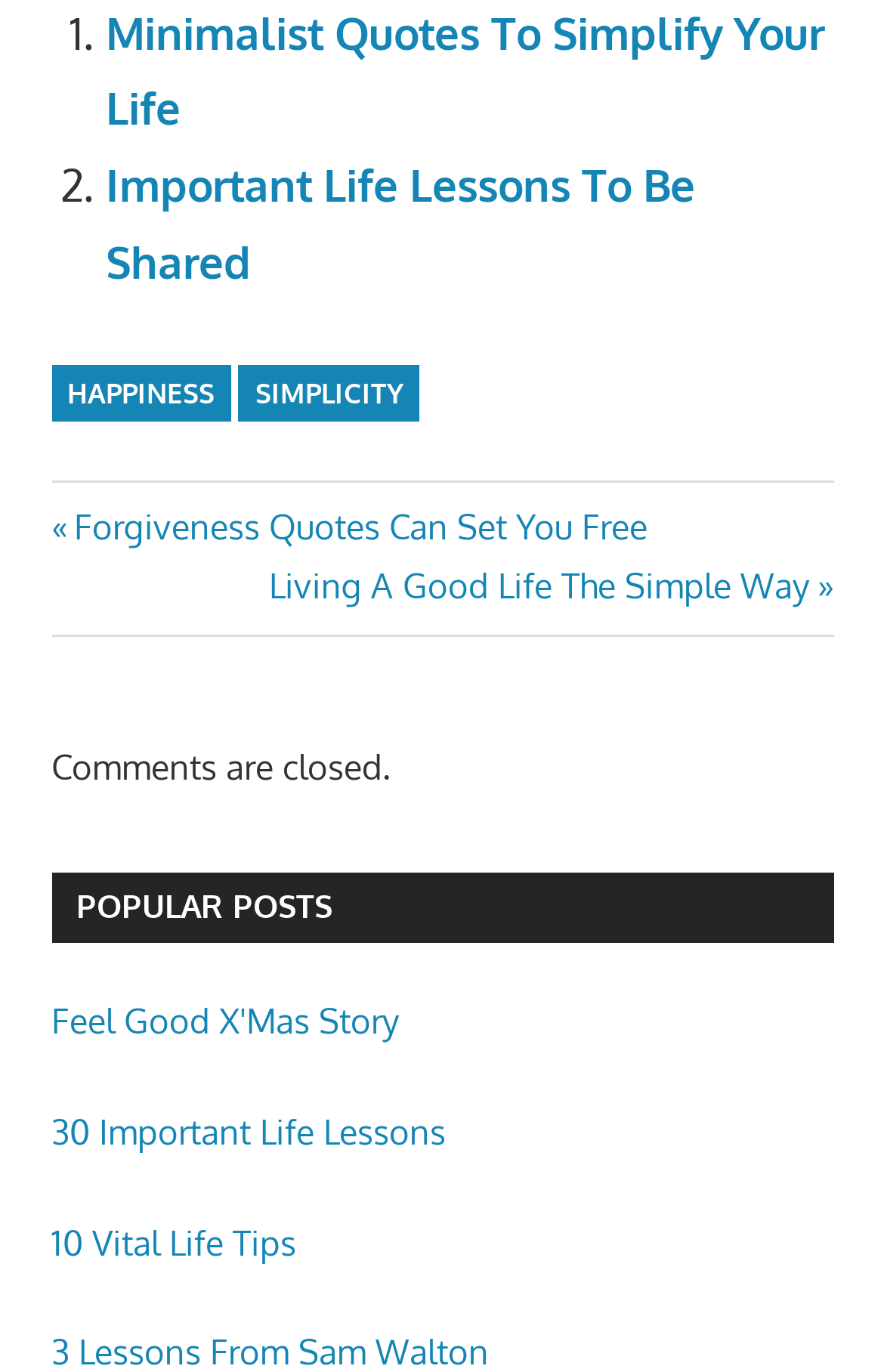Indicate the bounding box coordinates of the element that needs to be clicked to satisfy the following instruction: "Explore the '30 Important Life Lessons' article". The coordinates should be four float numbers between 0 and 1, i.e., [left, top, right, bottom].

[0.058, 0.809, 0.504, 0.841]